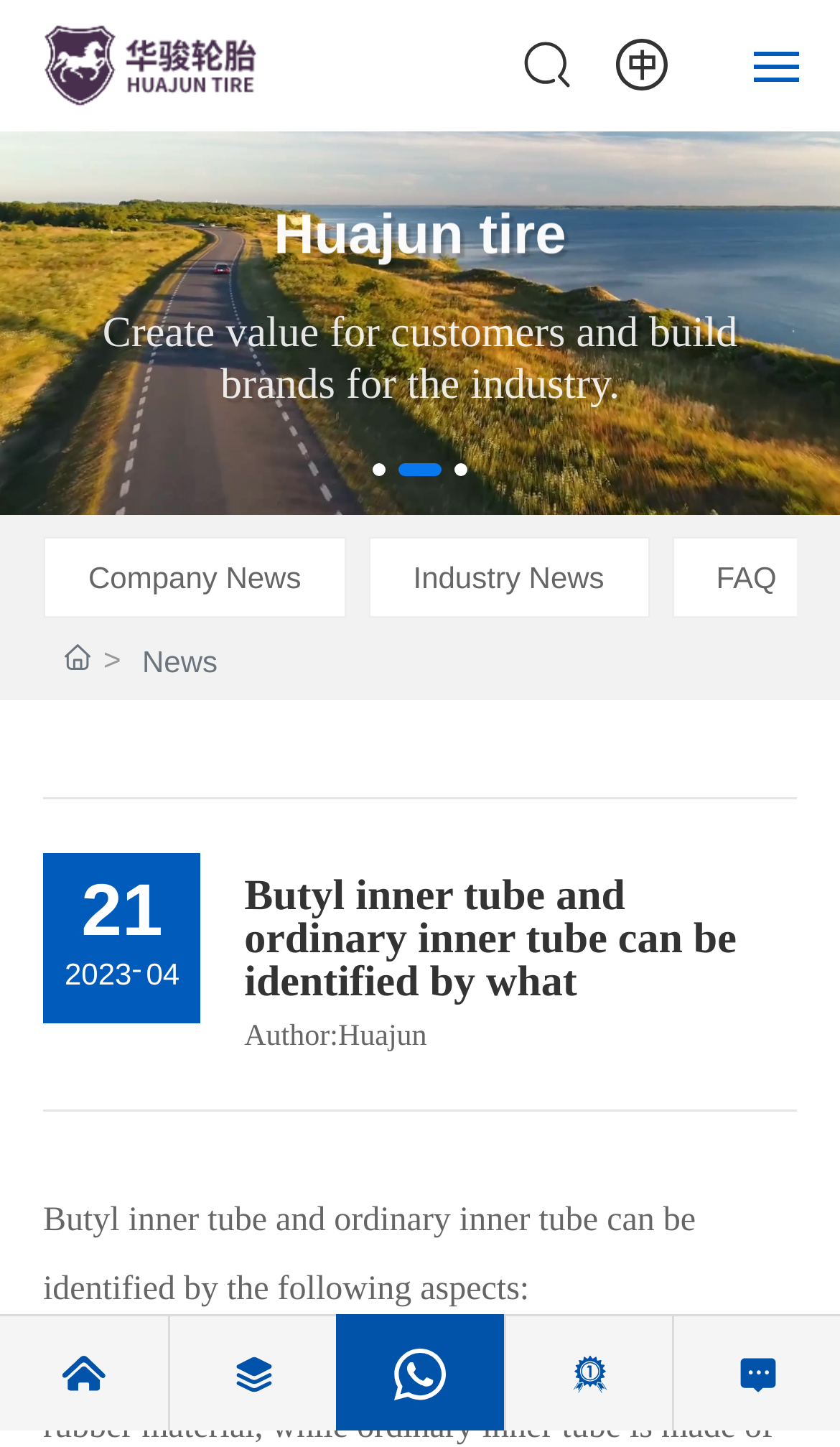Determine the bounding box coordinates of the clickable element necessary to fulfill the instruction: "Contact Us". Provide the coordinates as four float numbers within the 0 to 1 range, i.e., [left, top, right, bottom].

[0.051, 0.429, 0.909, 0.462]